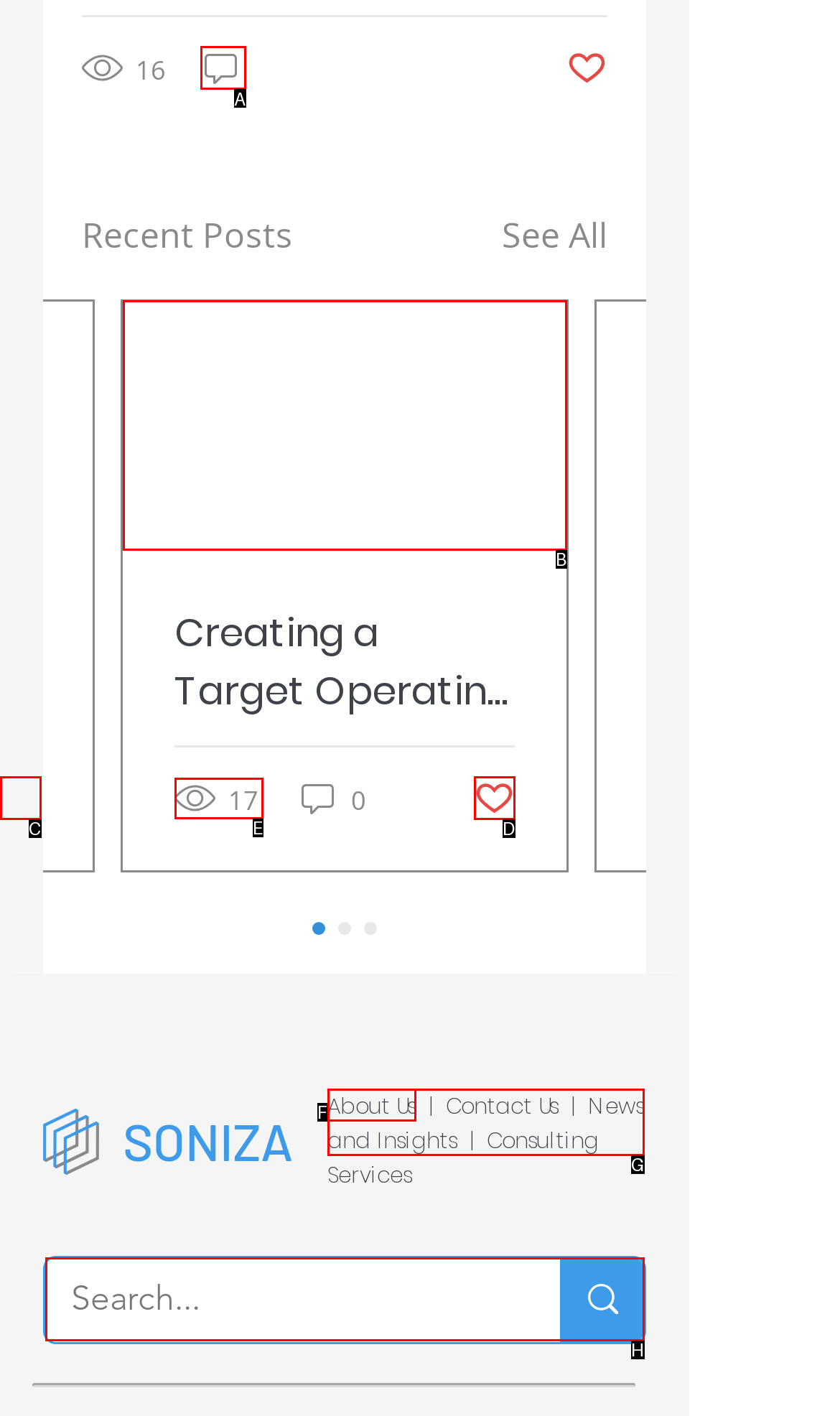Show which HTML element I need to click to perform this task: Search for something Answer with the letter of the correct choice.

H